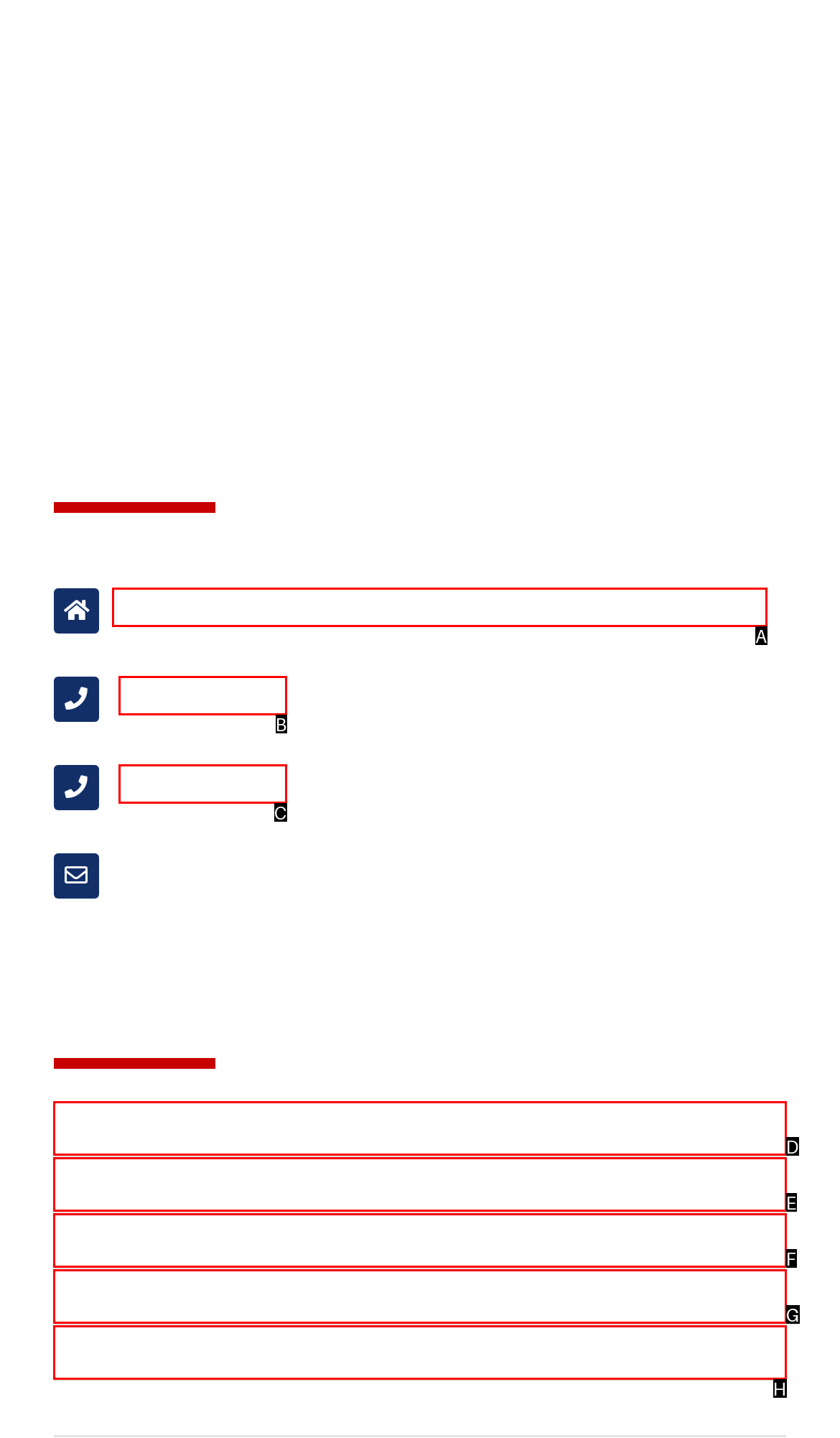Tell me which letter corresponds to the UI element that should be clicked to fulfill this instruction: View contact information
Answer using the letter of the chosen option directly.

A